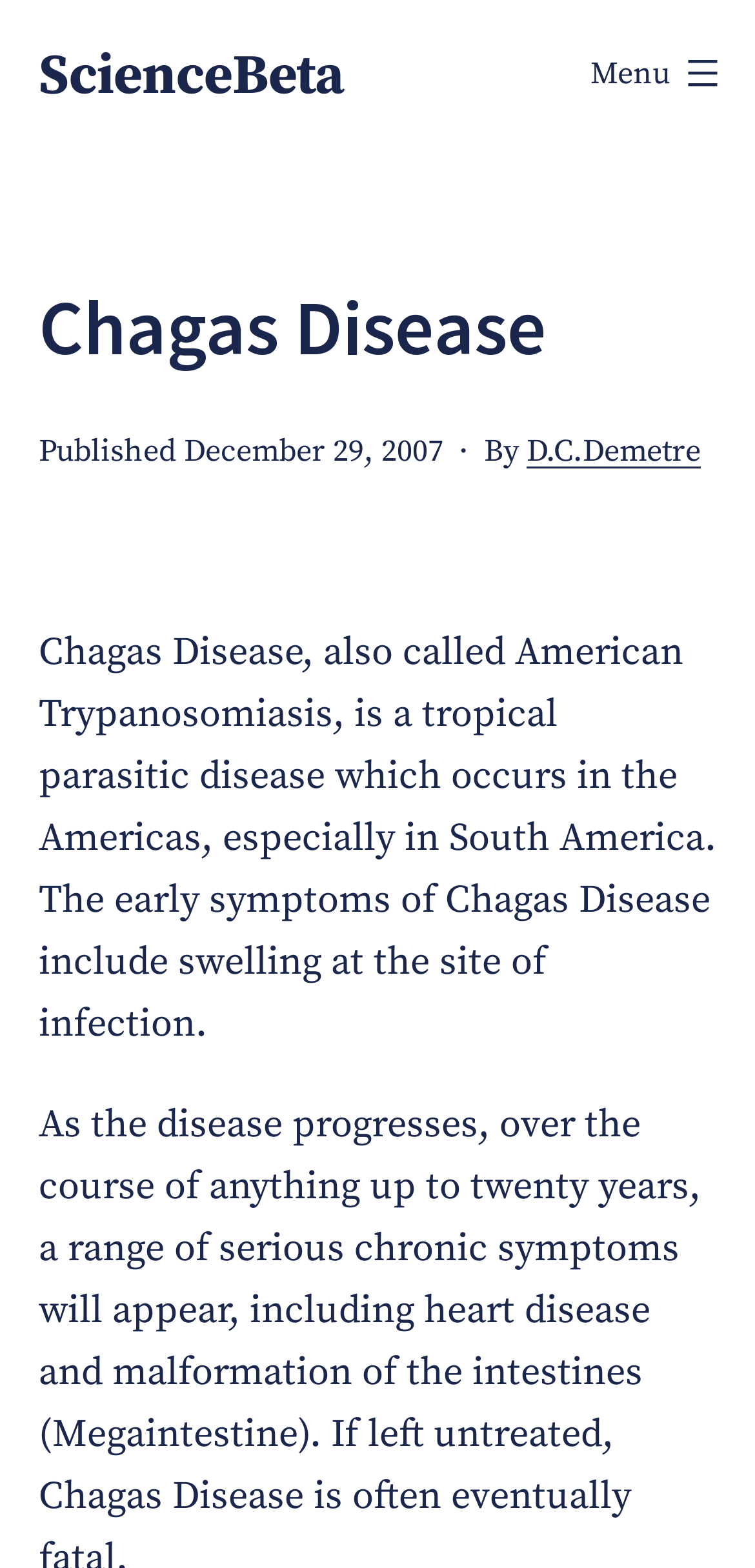Elaborate on the different components and information displayed on the webpage.

The webpage is about Chagas Disease, a tropical parasitic disease. At the top left corner, there is a link to "ScienceBeta". Next to it, on the top right corner, is a button labeled "Menu" that controls a primary menu list. 

Below the top section, there is a header section that spans the entire width of the page. Within this section, there is a heading that reads "Chagas Disease" at the top left. Below the heading, there is a text "Published" followed by a timestamp "December 29, 2007" on the same line. On the same line, but more to the right, there is a text "By" followed by a link to "D.C.Demetre". 

Below the header section, there is a large block of text that describes Chagas Disease, stating that it is a tropical parasitic disease that occurs in the Americas, especially in South America, and that the early symptoms include swelling at the site of infection. This text block takes up most of the page's width and height.